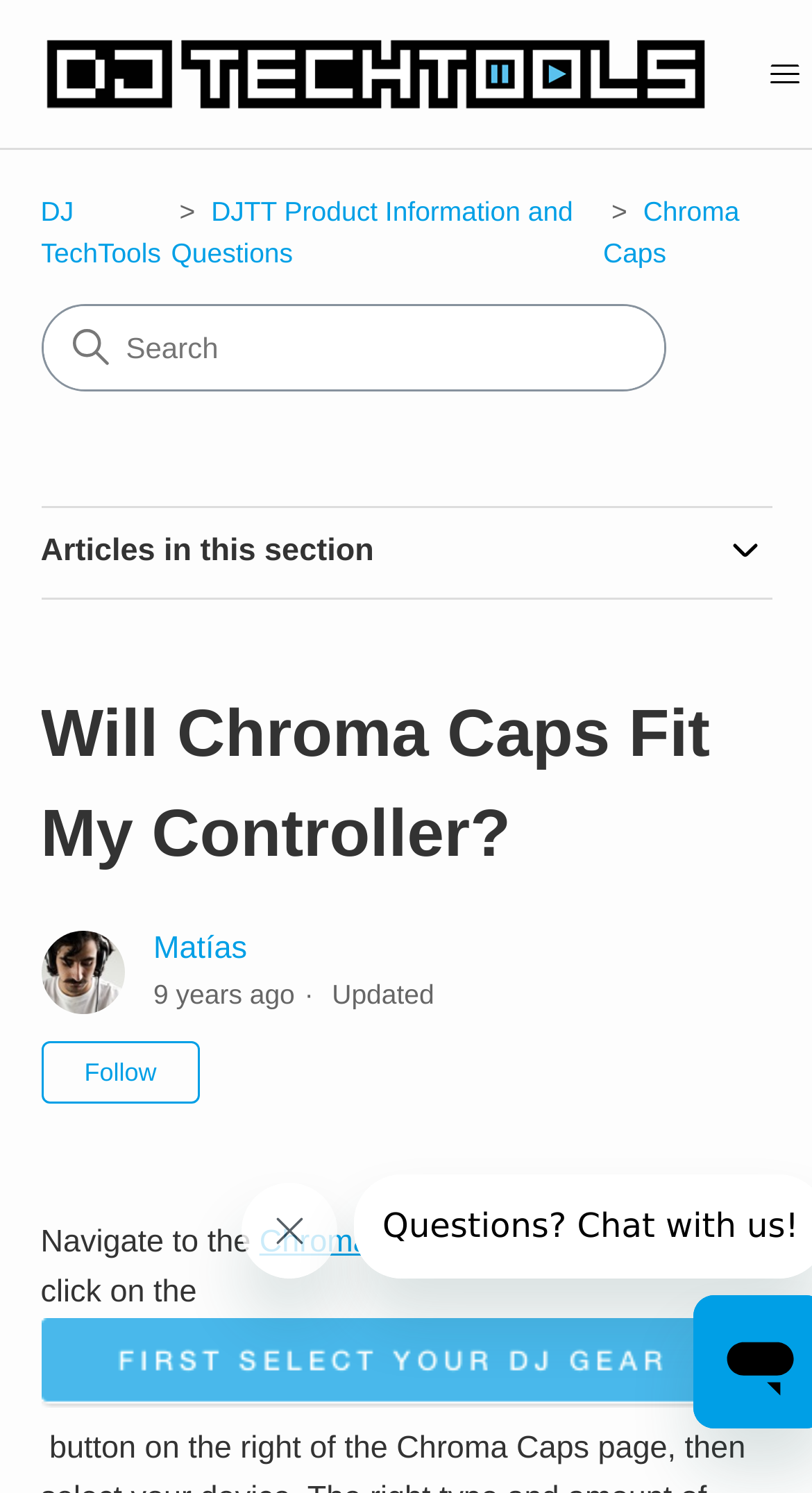Please identify the bounding box coordinates for the region that you need to click to follow this instruction: "Search for something".

[0.053, 0.205, 0.817, 0.261]